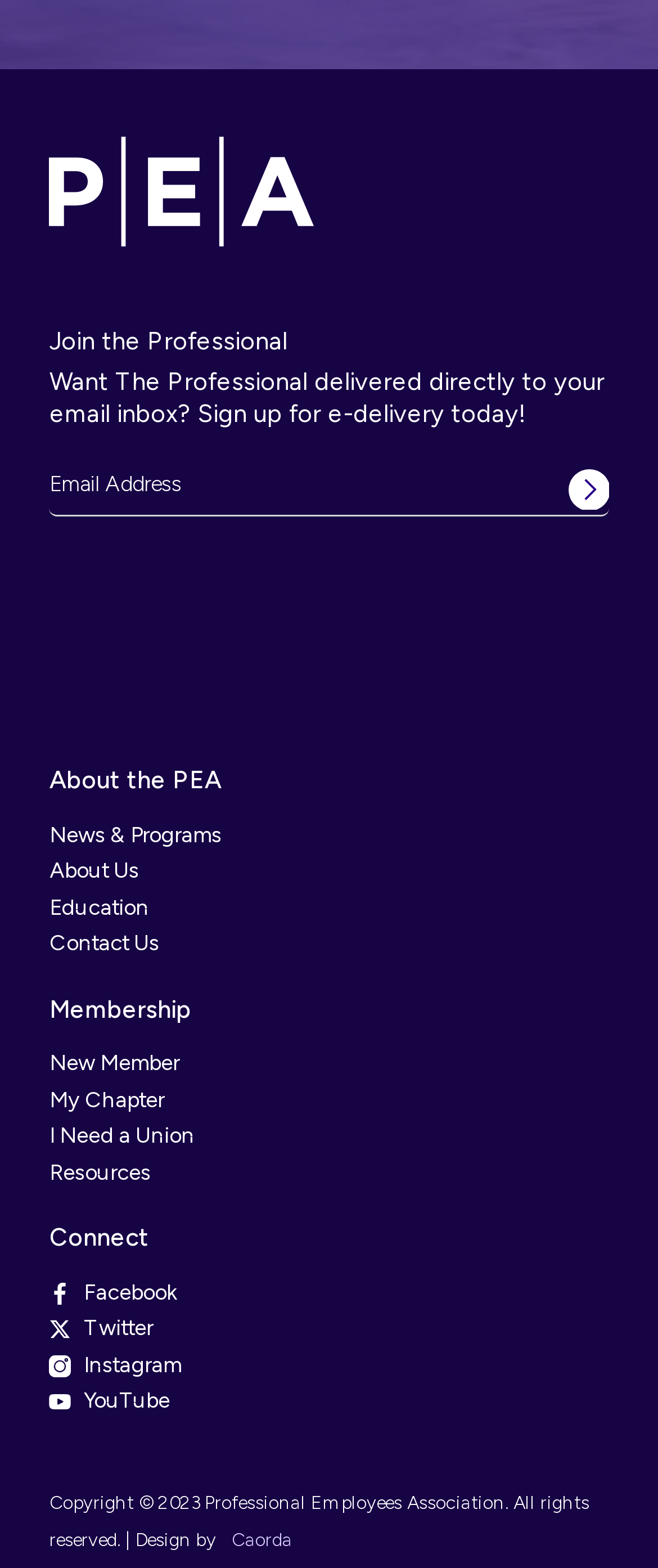Please identify the bounding box coordinates of the clickable region that I should interact with to perform the following instruction: "Read recent posts". The coordinates should be expressed as four float numbers between 0 and 1, i.e., [left, top, right, bottom].

None